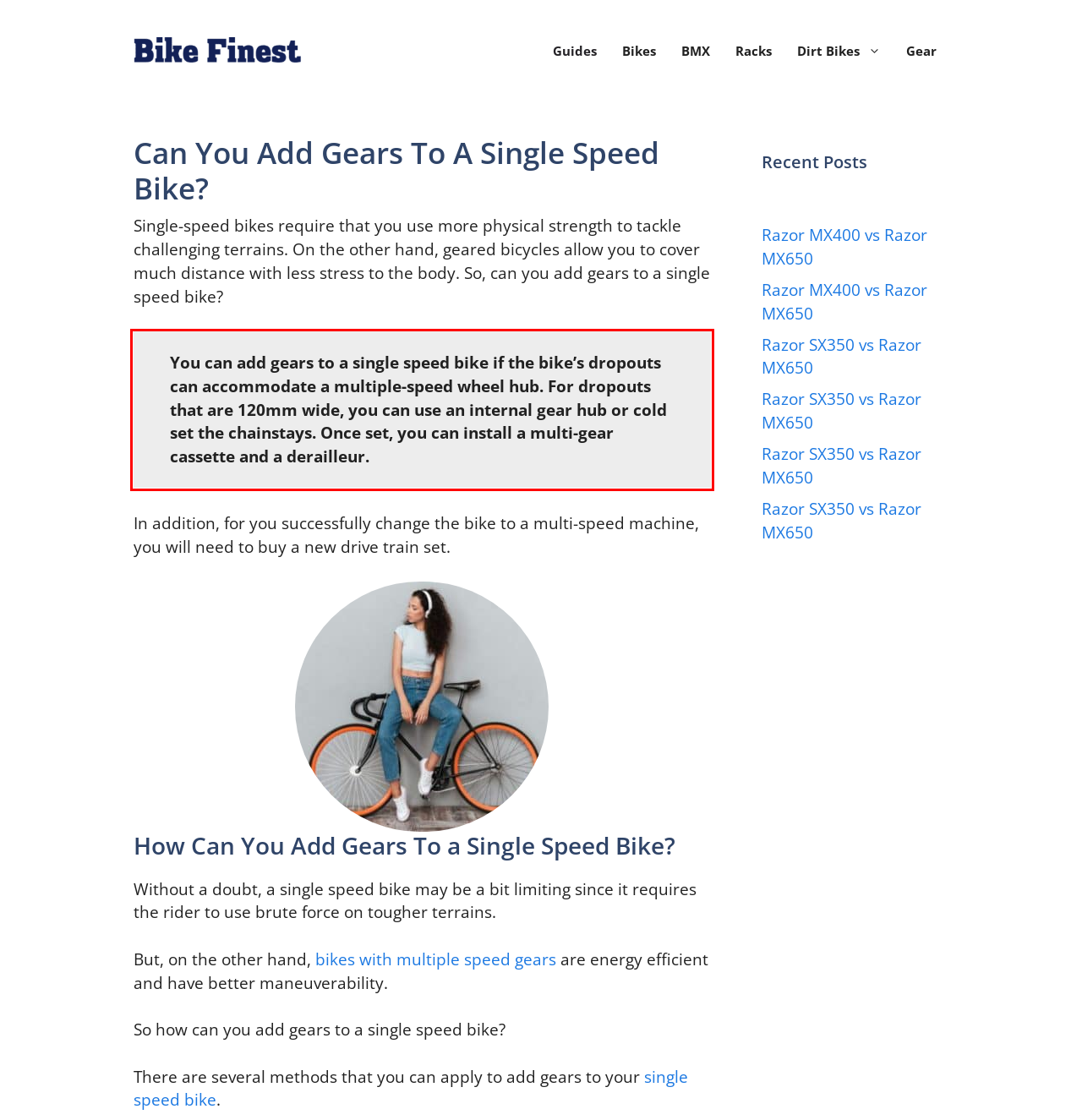You are given a screenshot showing a webpage with a red bounding box. Perform OCR to capture the text within the red bounding box.

You can add gears to a single speed bike if the bike’s dropouts can accommodate a multiple-speed wheel hub. For dropouts that are 120mm wide, you can use an internal gear hub or cold set the chainstays. Once set, you can install a multi-gear cassette and a derailleur.